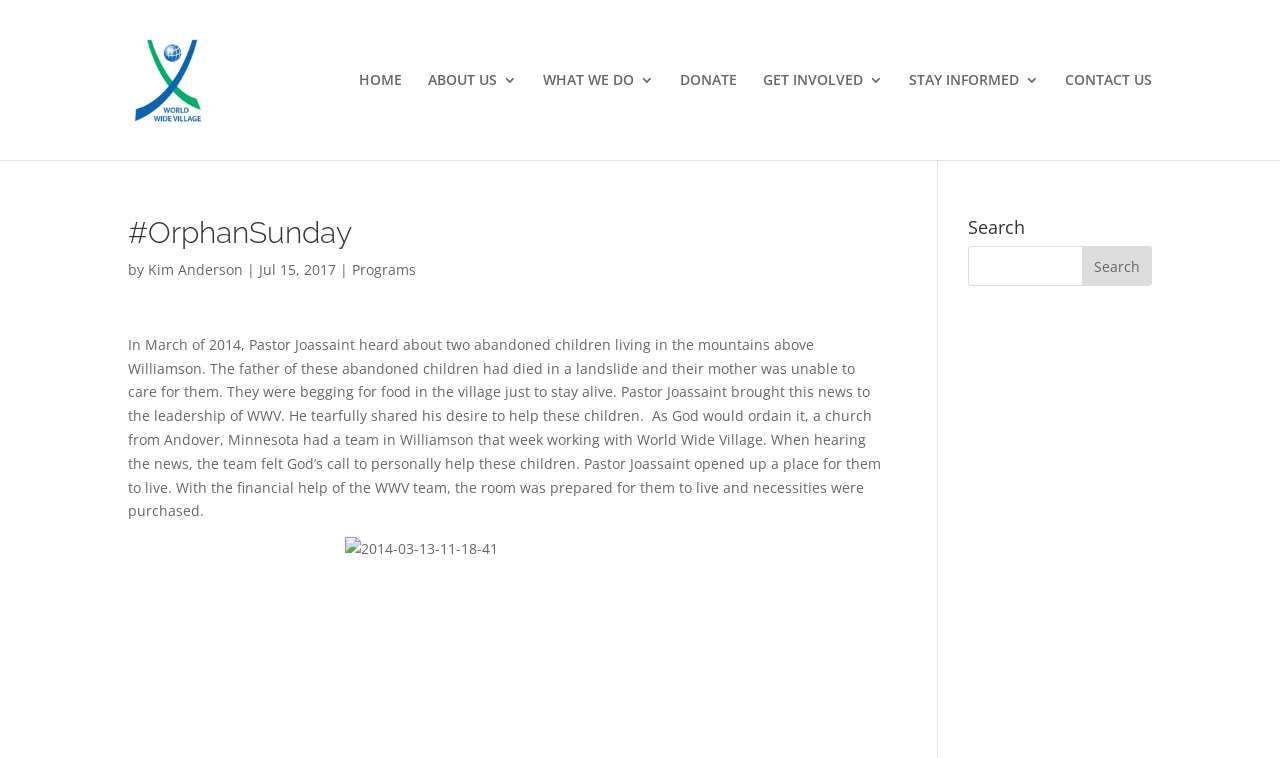Determine the bounding box coordinates for the clickable element to execute this instruction: "Learn more about 'Programs'". Provide the coordinates as four float numbers between 0 and 1, i.e., [left, top, right, bottom].

[0.275, 0.343, 0.325, 0.368]